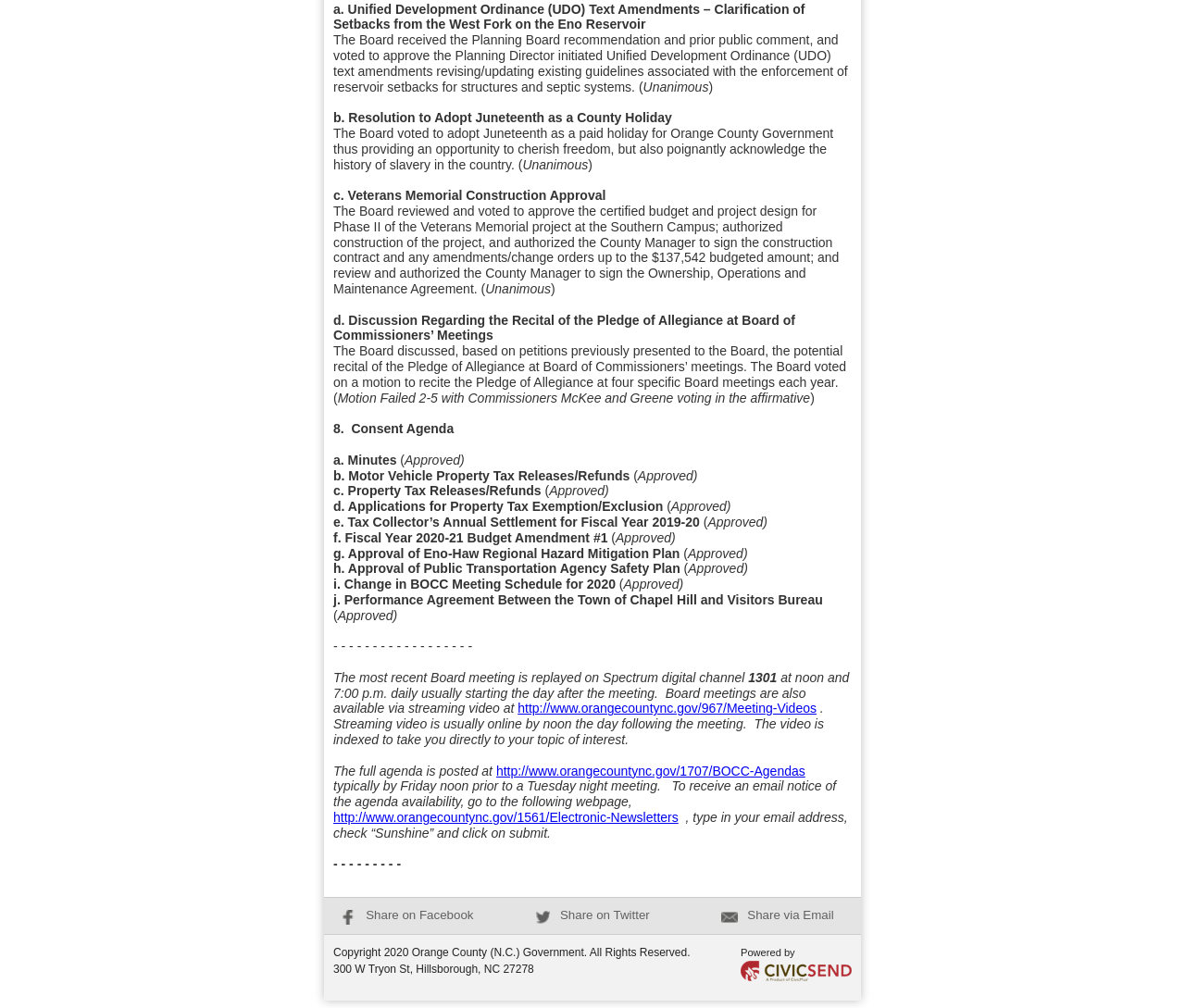Please examine the image and answer the question with a detailed explanation:
What is the result of the motion to recite the Pledge of Allegiance?

I found the section discussing the 'Discussion Regarding the Recital of the Pledge of Allegiance at Board of Commissioners’ Meetings'. The result of the motion is stated as 'Motion Failed 2-5 with Commissioners McKee and Greene voting in the affirmative'.